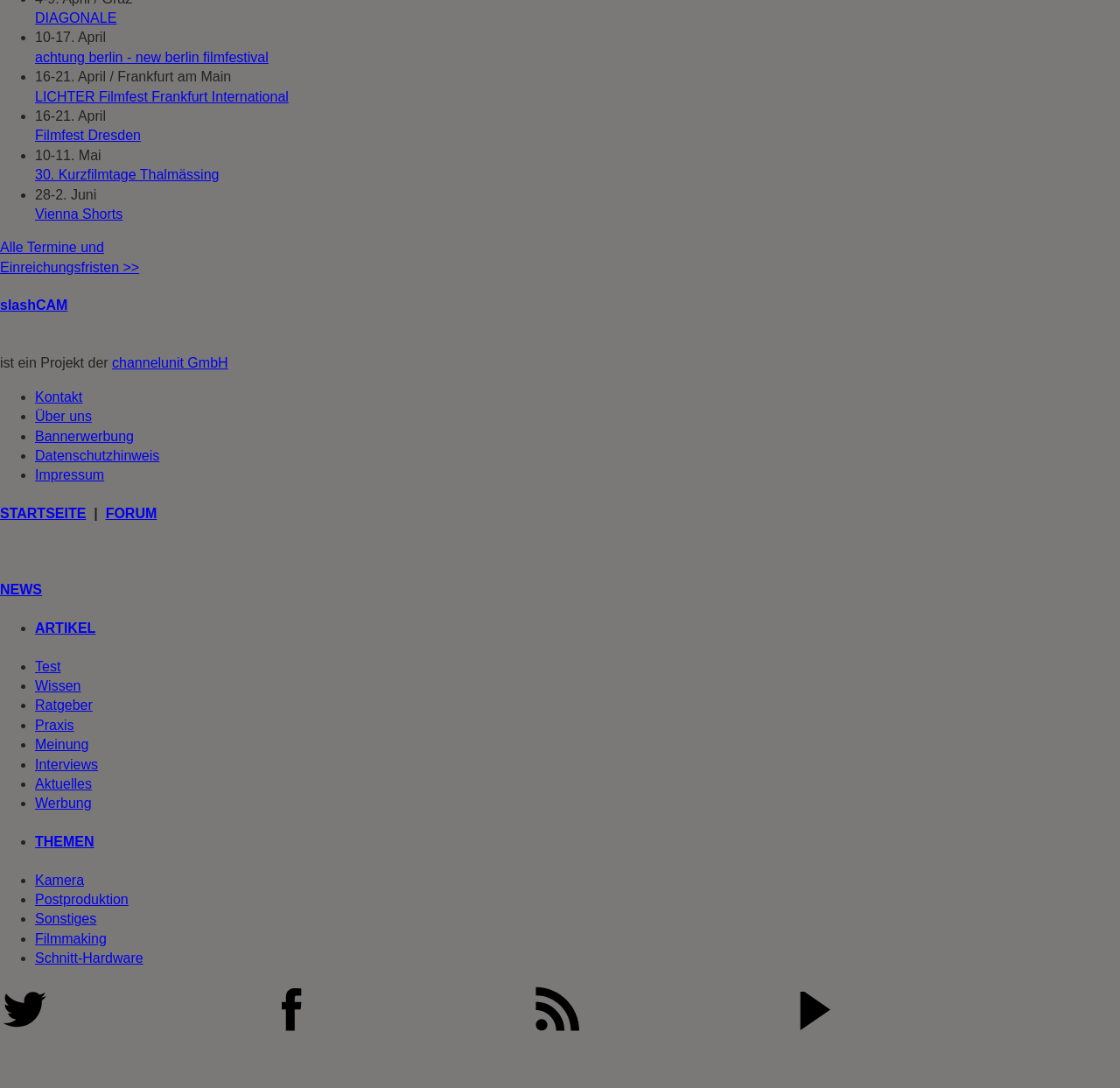Determine the bounding box coordinates for the area that should be clicked to carry out the following instruction: "visit Kontakt".

[0.031, 0.358, 0.074, 0.372]